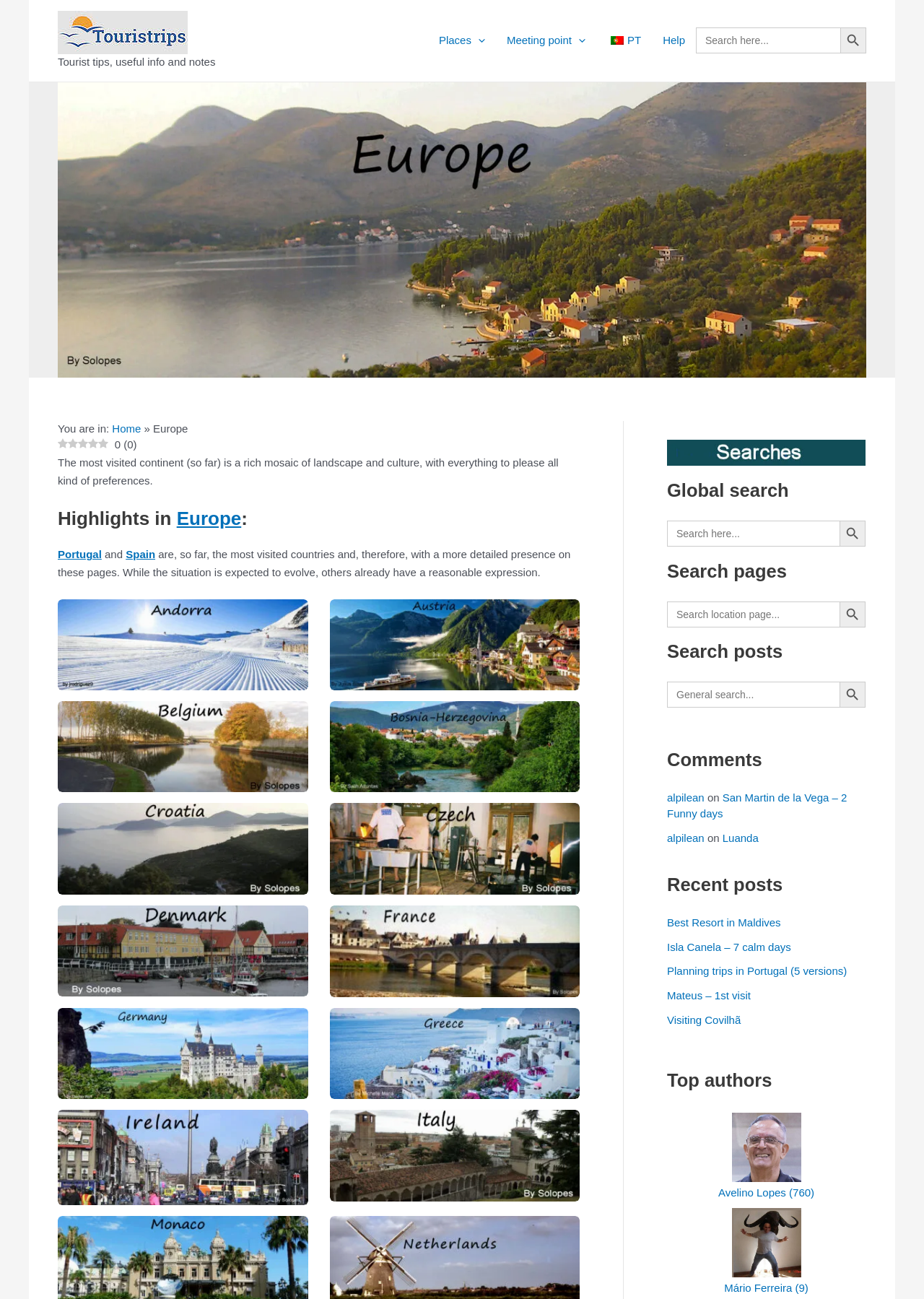What is the purpose of the search box?
Using the image provided, answer with just one word or phrase.

To search for information